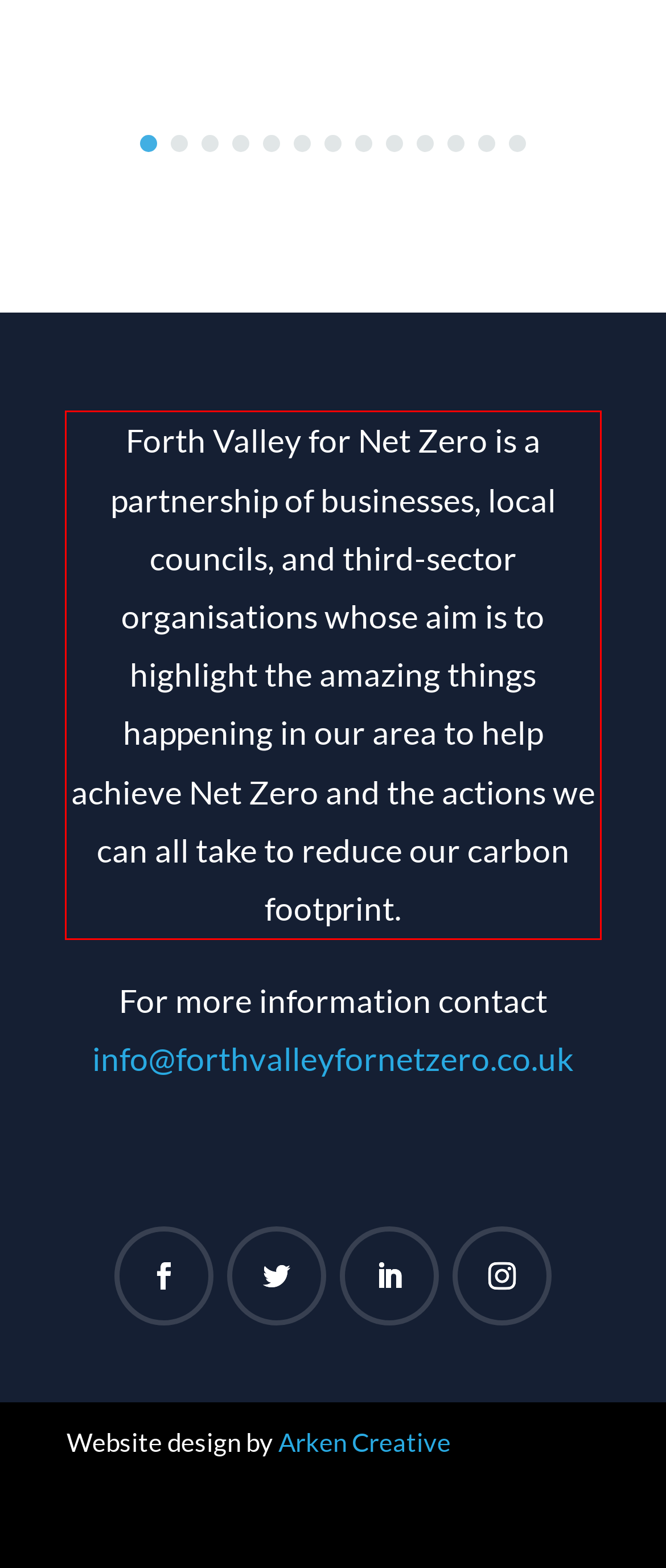Within the screenshot of the webpage, there is a red rectangle. Please recognize and generate the text content inside this red bounding box.

Forth Valley for Net Zero is a partnership of businesses, local councils, and third-sector organisations whose aim is to highlight the amazing things happening in our area to help achieve Net Zero and the actions we can all take to reduce our carbon footprint.